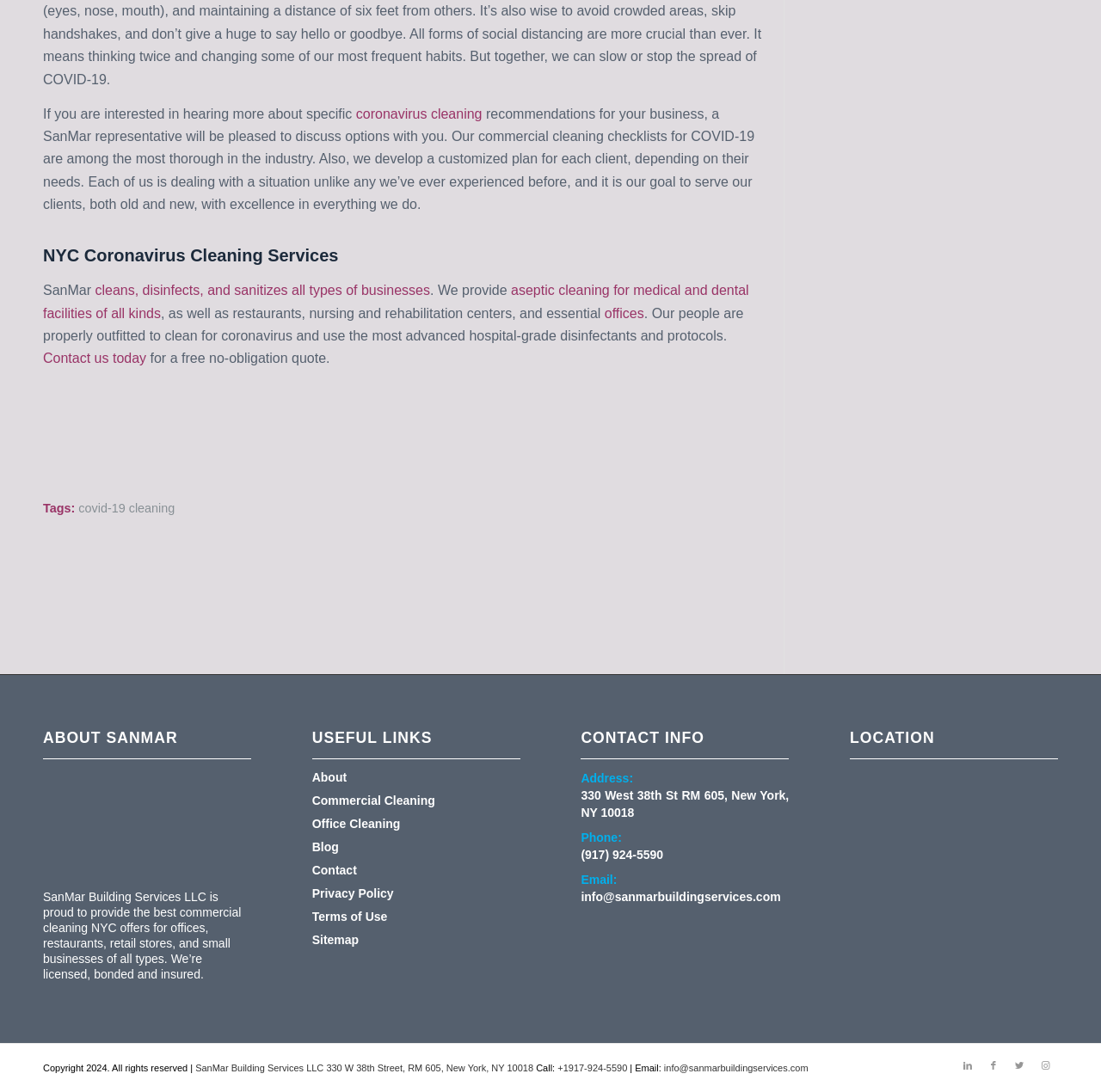Using details from the image, please answer the following question comprehensively:
What is the main service provided by SanMar?

Based on the webpage content, SanMar provides coronavirus cleaning services for various types of businesses, including offices, restaurants, and medical facilities. This is evident from the text 'NYC Coronavirus Cleaning Services' and the description of their services.